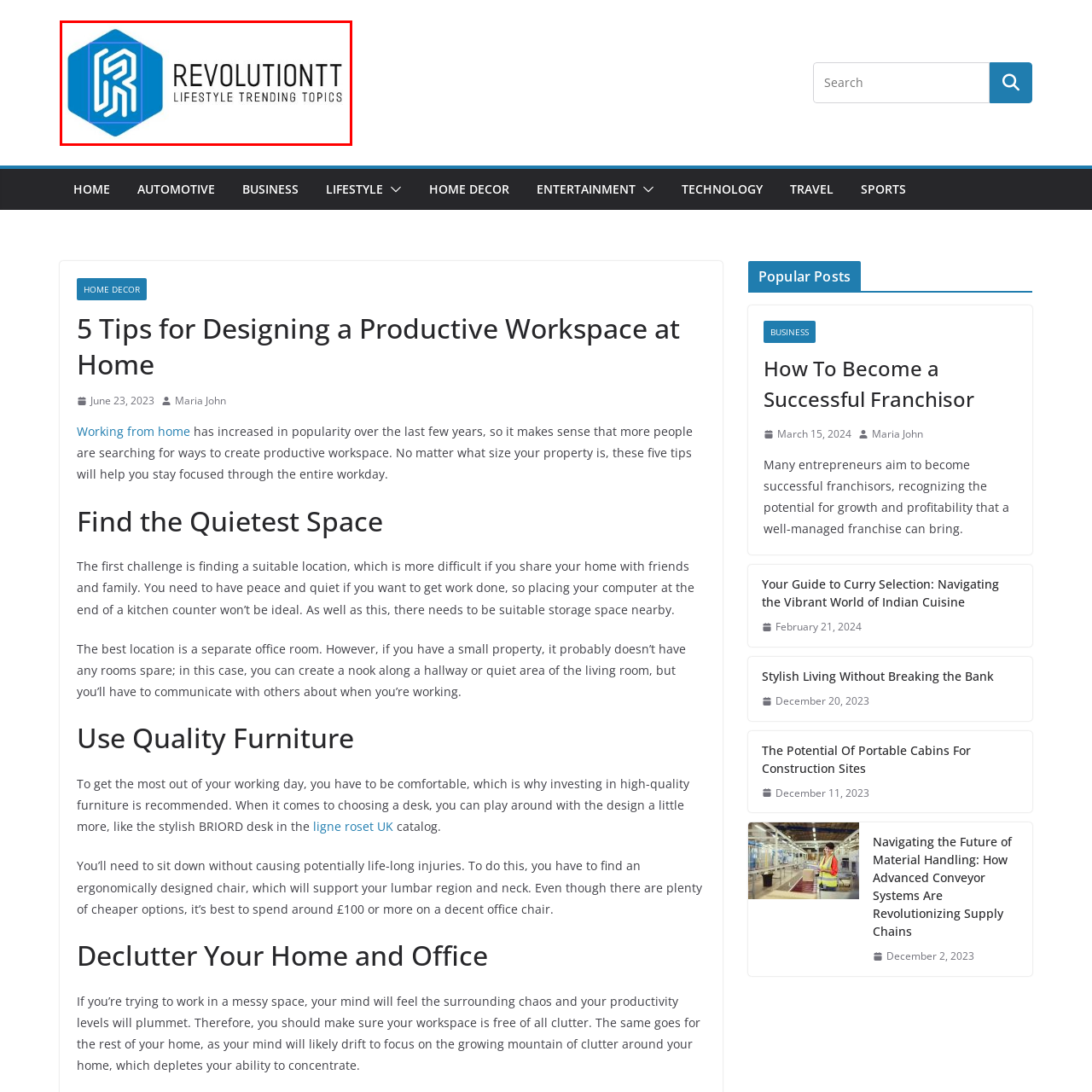Thoroughly describe the scene within the red-bordered area of the image.

The image features the logo of "RevolutionTT," which is prominently designed within a hexagonal shape. The logo incorporates a blue background with stylized initials "R" and "T," formed by interlocking lines that suggest dynamism and modernity. Below the hexagon, the name "RevolutionTT" is presented in bold, uppercase letters, emphasizing its strong brand identity. Accompanying this are the words "LIFESTYLE TRENDING TOPICS," indicating the website's focus on contemporary lifestyle content and trends, appealing to an audience interested in keeping up with popular subjects in lifestyle and culture.